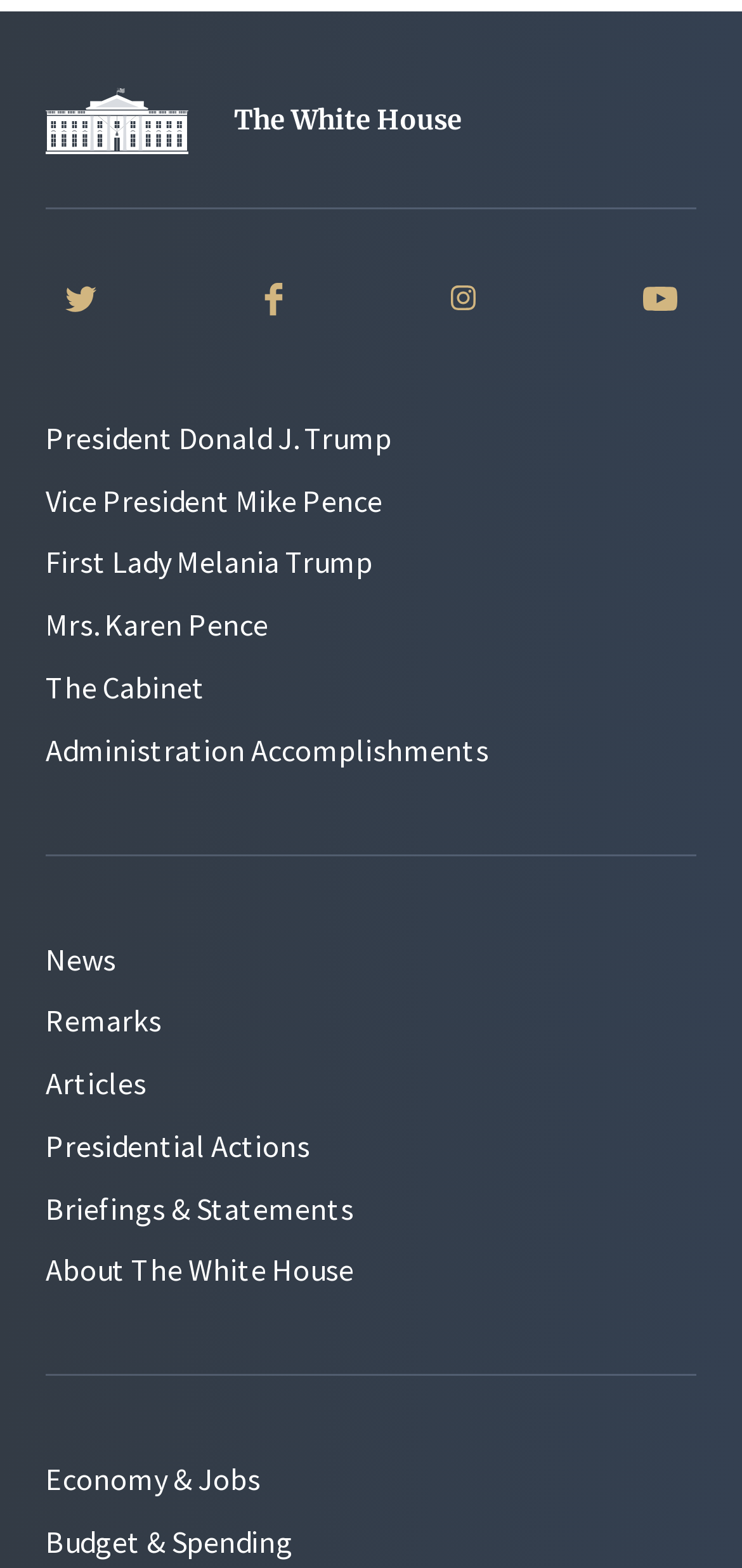Identify the bounding box coordinates for the element that needs to be clicked to fulfill this instruction: "Visit WhiteHouse.gov". Provide the coordinates in the format of four float numbers between 0 and 1: [left, top, right, bottom].

[0.062, 0.055, 0.315, 0.098]